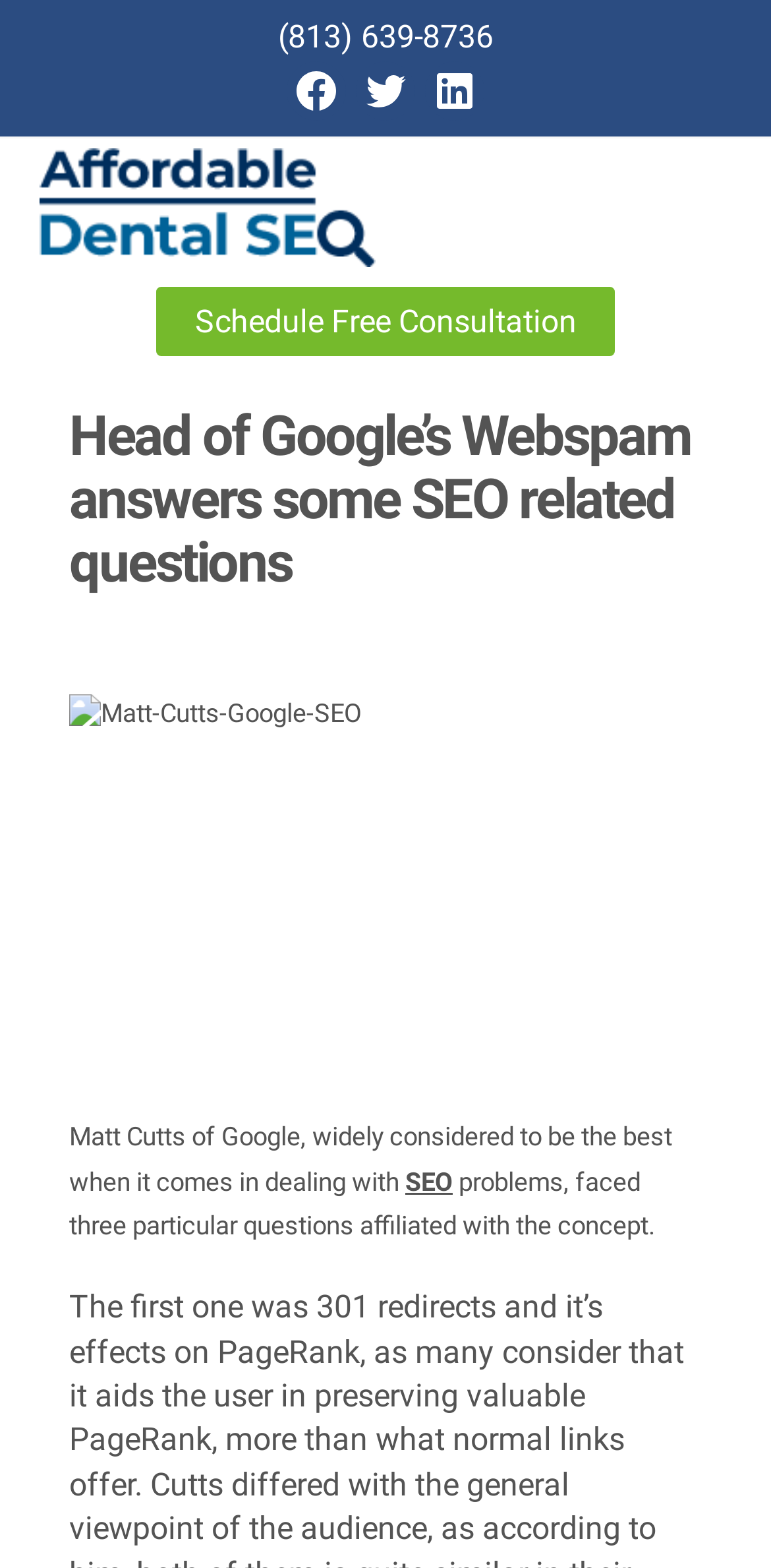How many social links are there?
Look at the screenshot and respond with a single word or phrase.

3